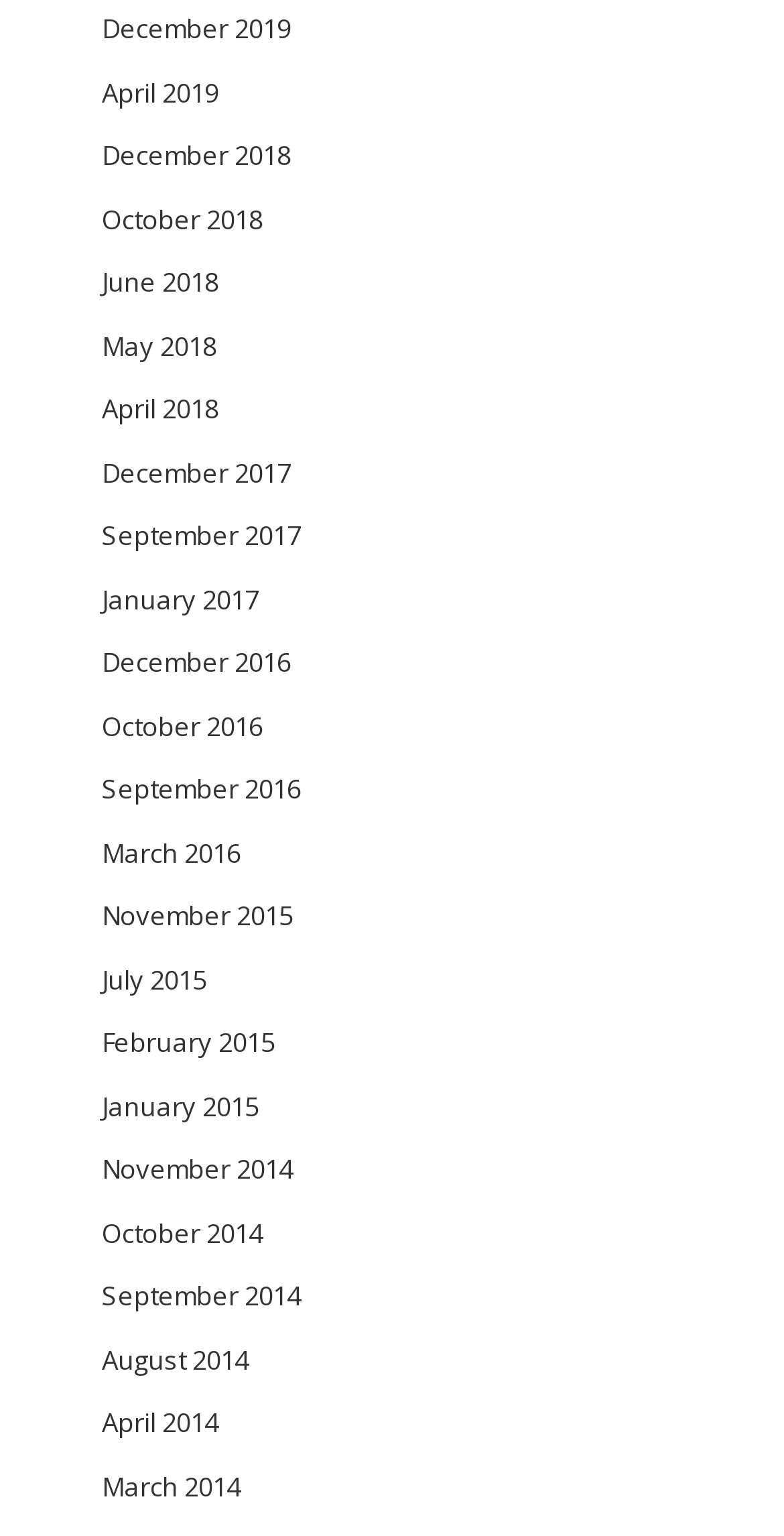How many links are related to the month of April? From the image, respond with a single word or brief phrase.

3